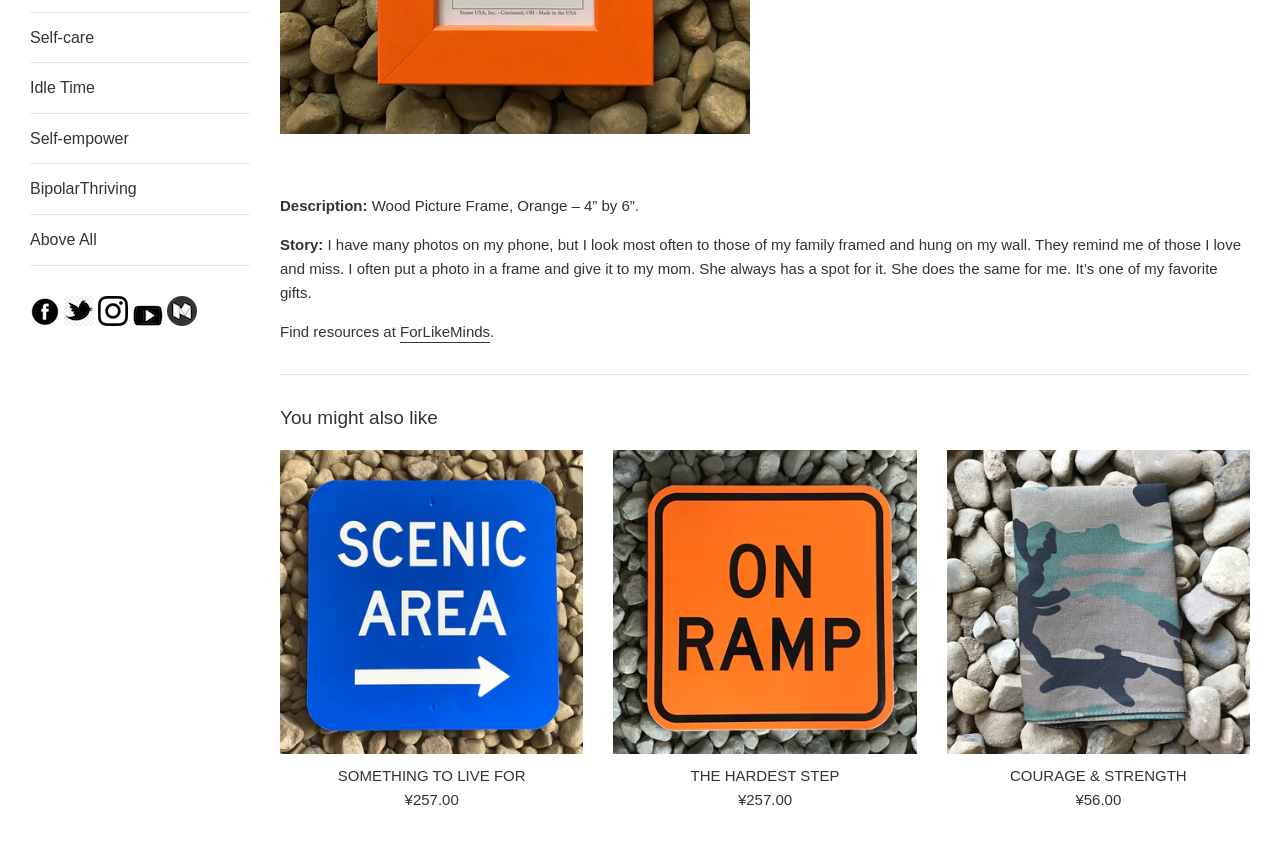Using the provided description parent_node: Home title="facebook url", find the bounding box coordinates for the UI element. Provide the coordinates in (top-left x, top-left y, bottom-right x, bottom-right y) format, ensuring all values are between 0 and 1.

[0.023, 0.364, 0.047, 0.384]